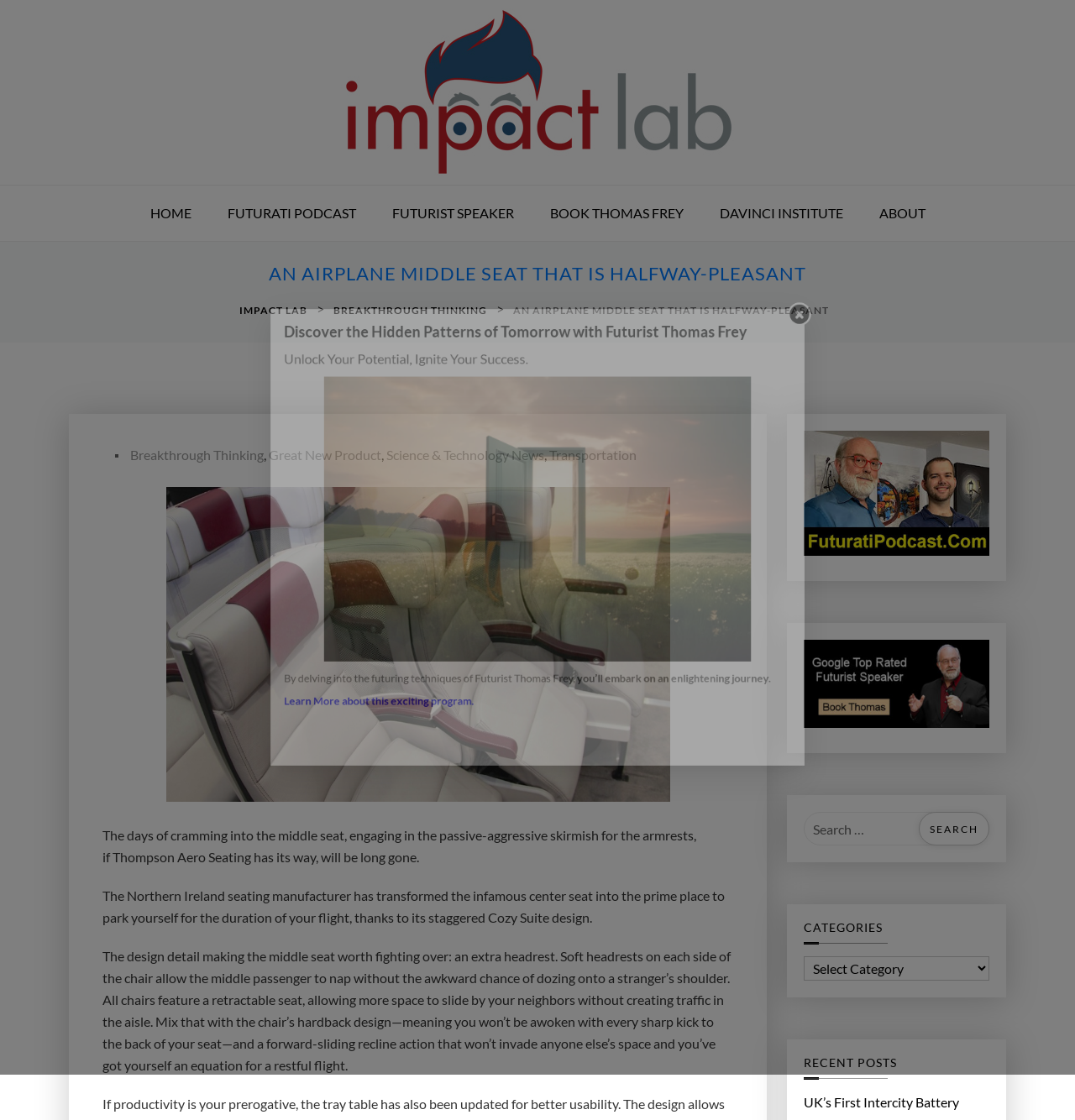What is the benefit of the staggered Cozy Suite design?
Please answer the question with a detailed and comprehensive explanation.

I found the answer by reading the text in the webpage, specifically the sentence 'All chairs feature a retractable seat, allowing more space to slide by your neighbors without creating traffic in the aisle.' which mentions the benefit of the staggered Cozy Suite design as allowing more space to slide by neighbors.